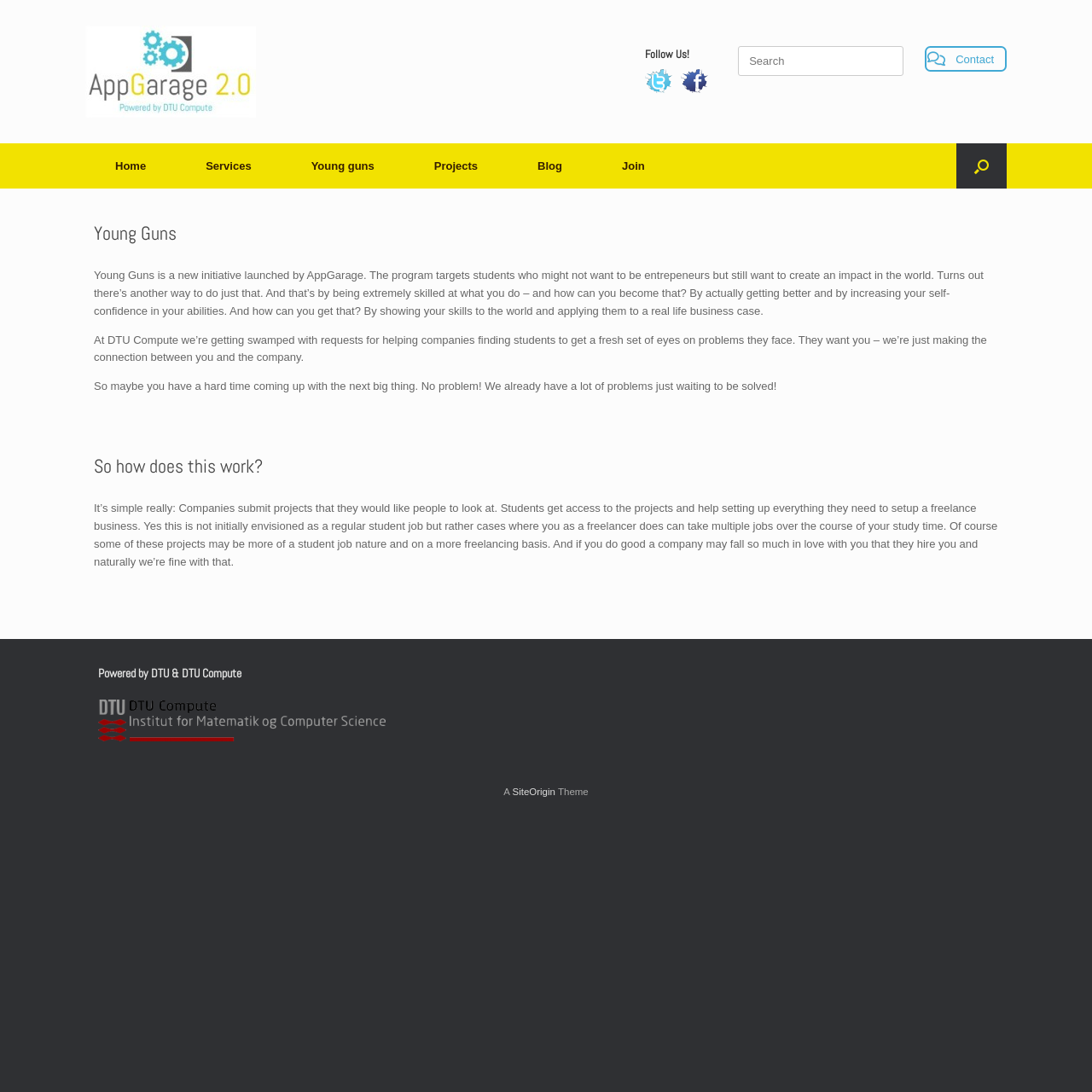Look at the image and give a detailed response to the following question: How many links are provided in the main navigation?

There are six links provided in the main navigation, which are 'Home', 'Services', 'Young guns', 'Projects', 'Blog', and 'Join', as indicated by the links in the main content section.